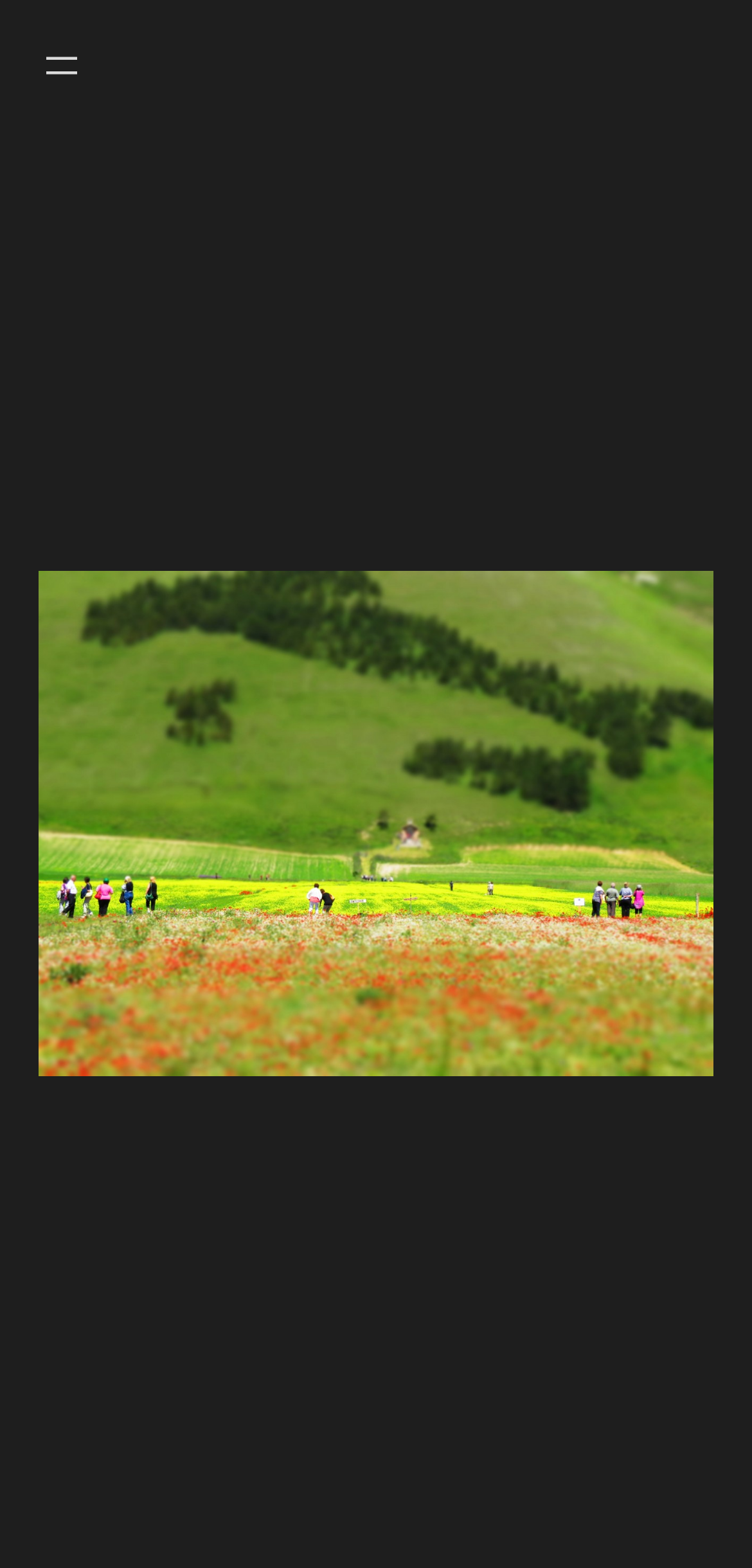What is the purpose of the button at the top?
From the image, respond with a single word or phrase.

Open menu